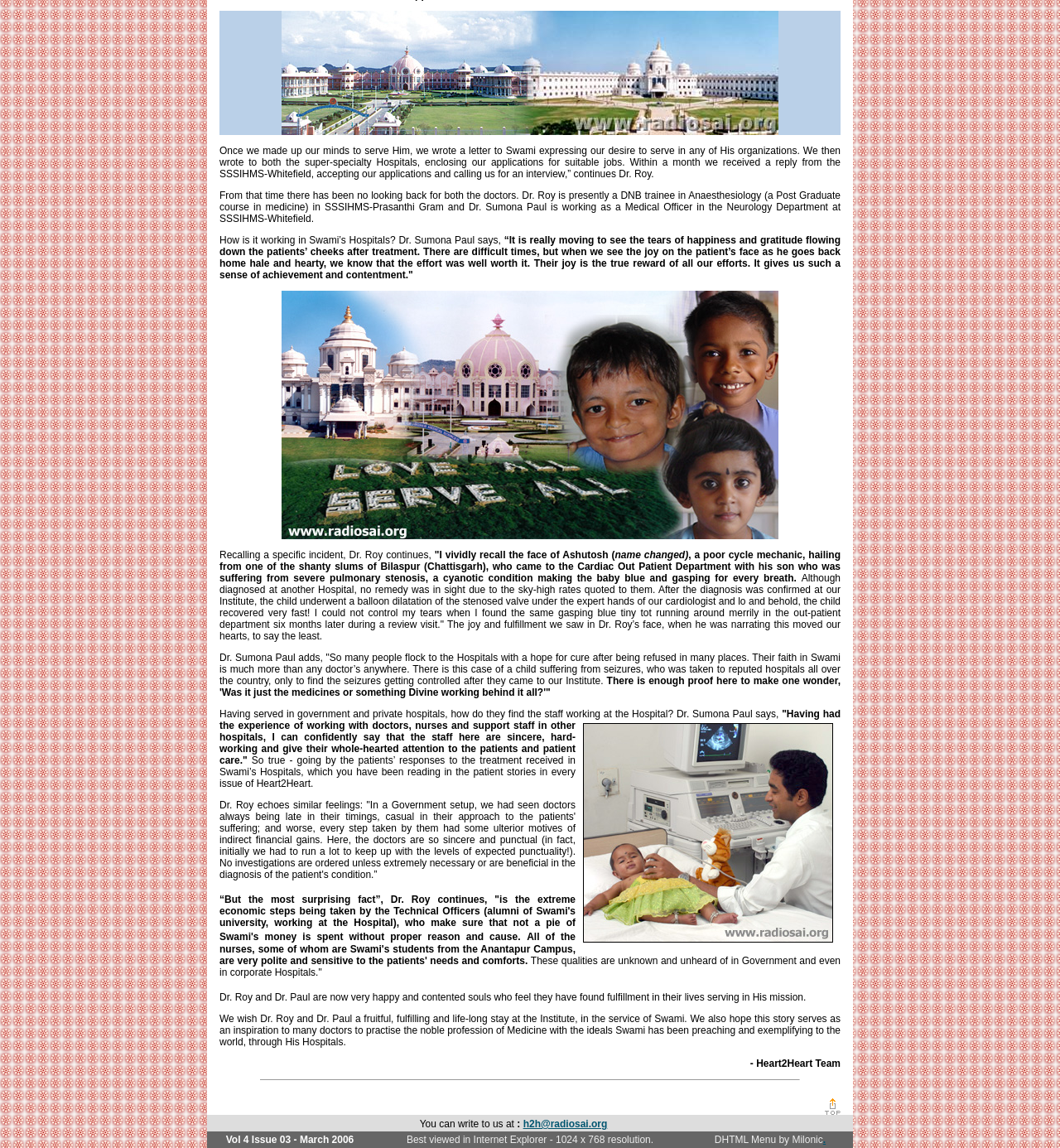Respond to the question with just a single word or phrase: 
What is the email address to write to the publication?

h2h@radiosai.org